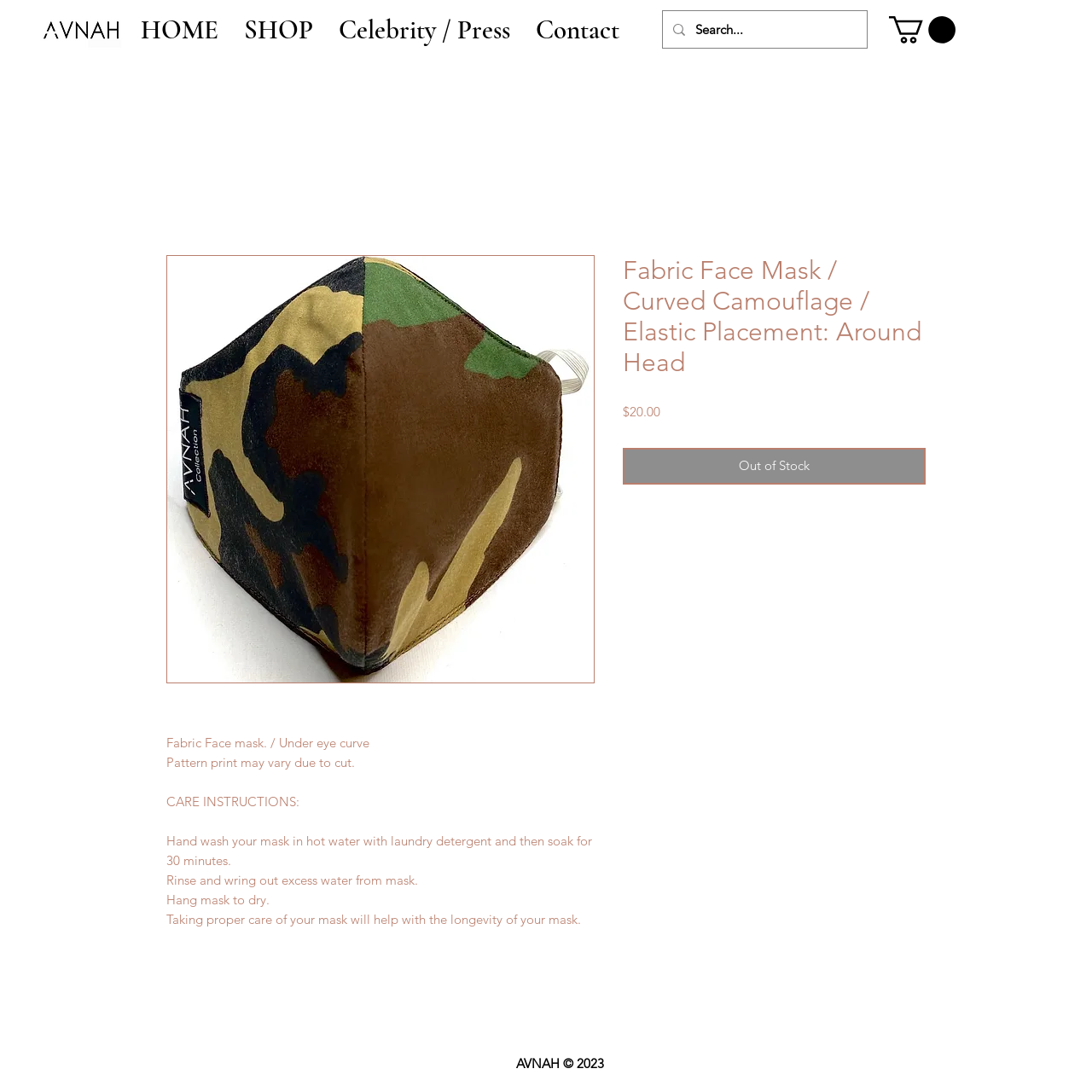Is the fabric face mask in stock?
Based on the screenshot, provide your answer in one word or phrase.

No